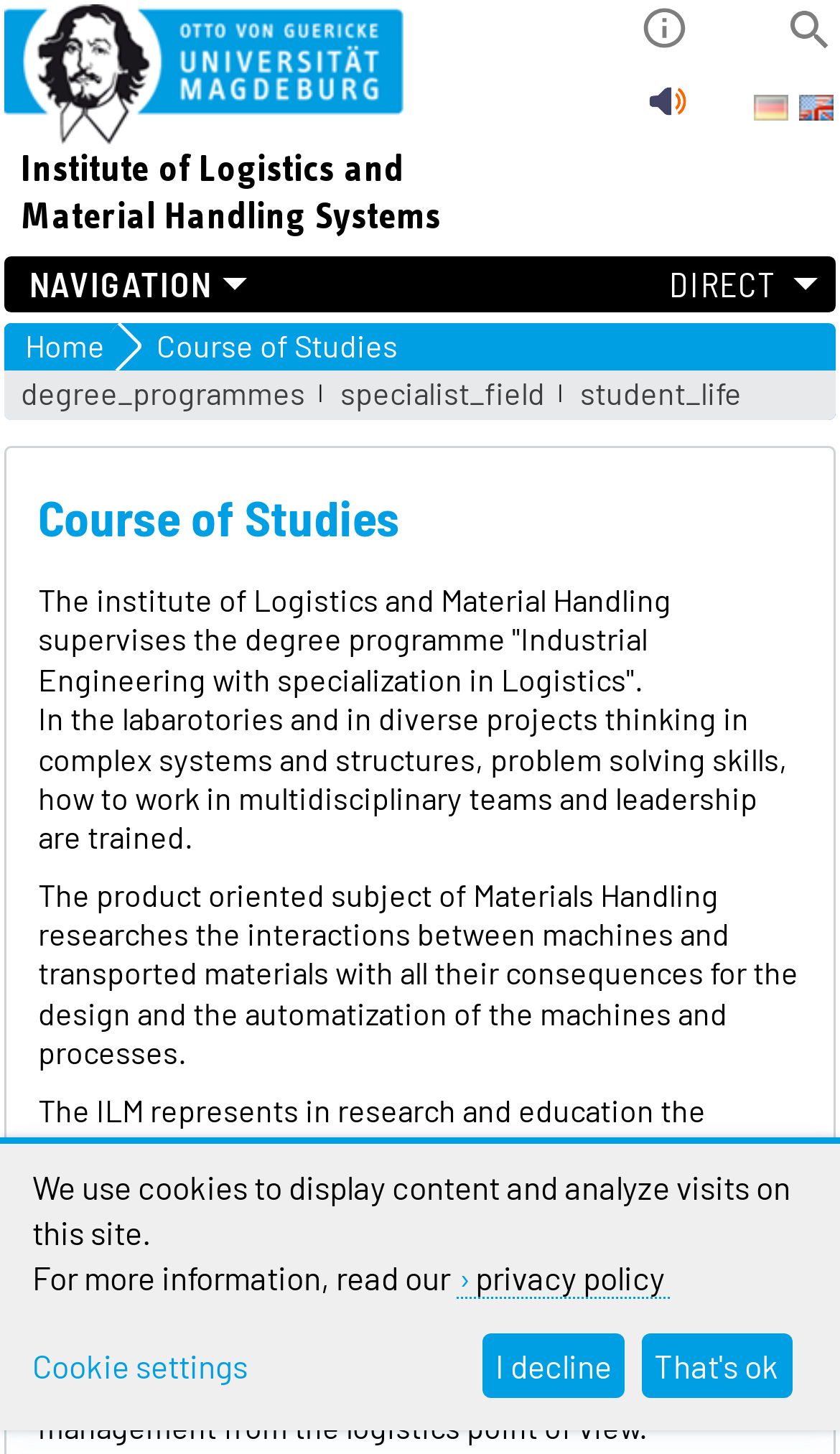Find the bounding box coordinates of the area to click in order to follow the instruction: "Click the link to the degree programmes".

[0.004, 0.255, 0.385, 0.289]